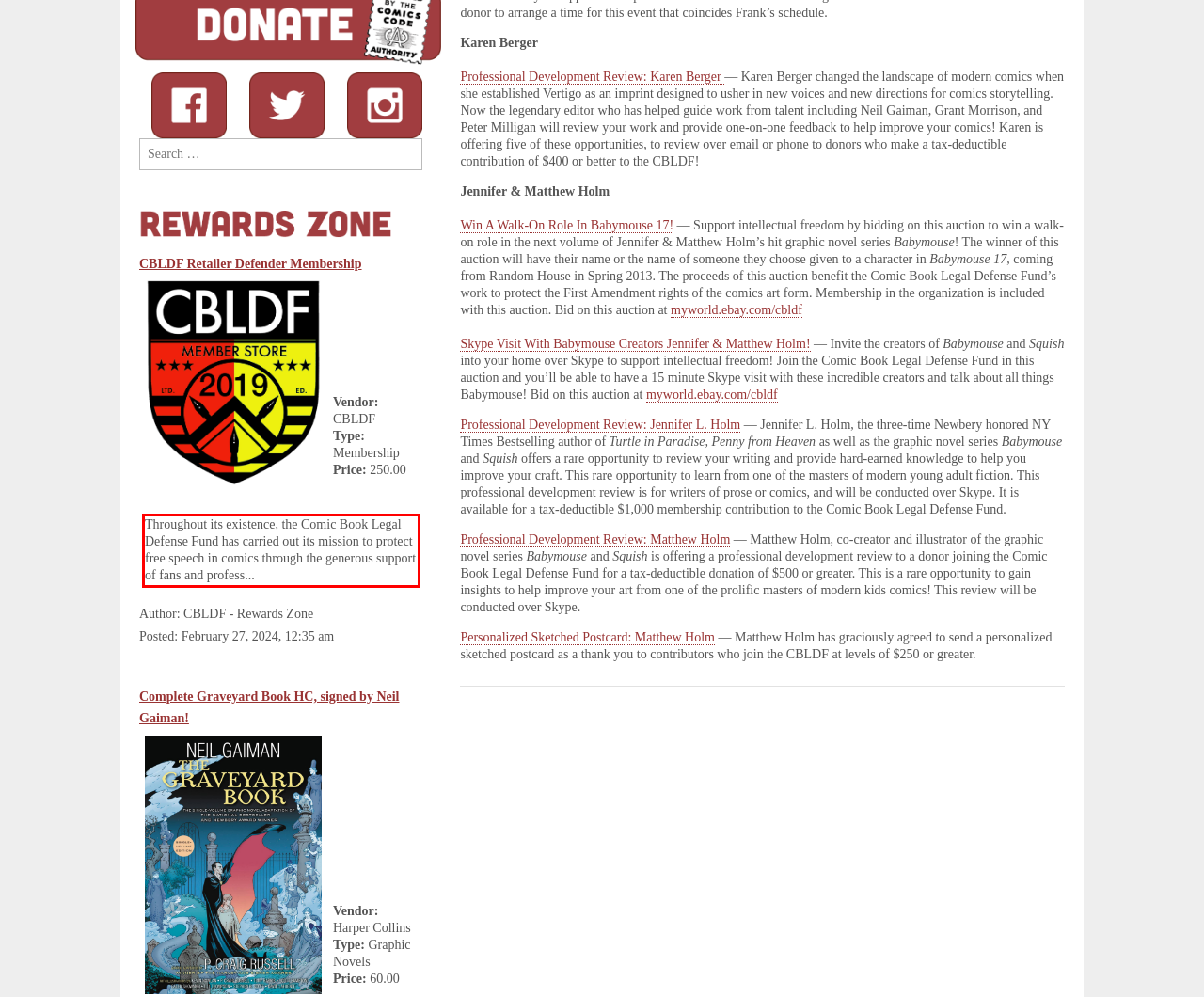Within the screenshot of a webpage, identify the red bounding box and perform OCR to capture the text content it contains.

Throughout its existence, the Comic Book Legal Defense Fund has carried out its mission to protect free speech in comics through the generous support of fans and profess...